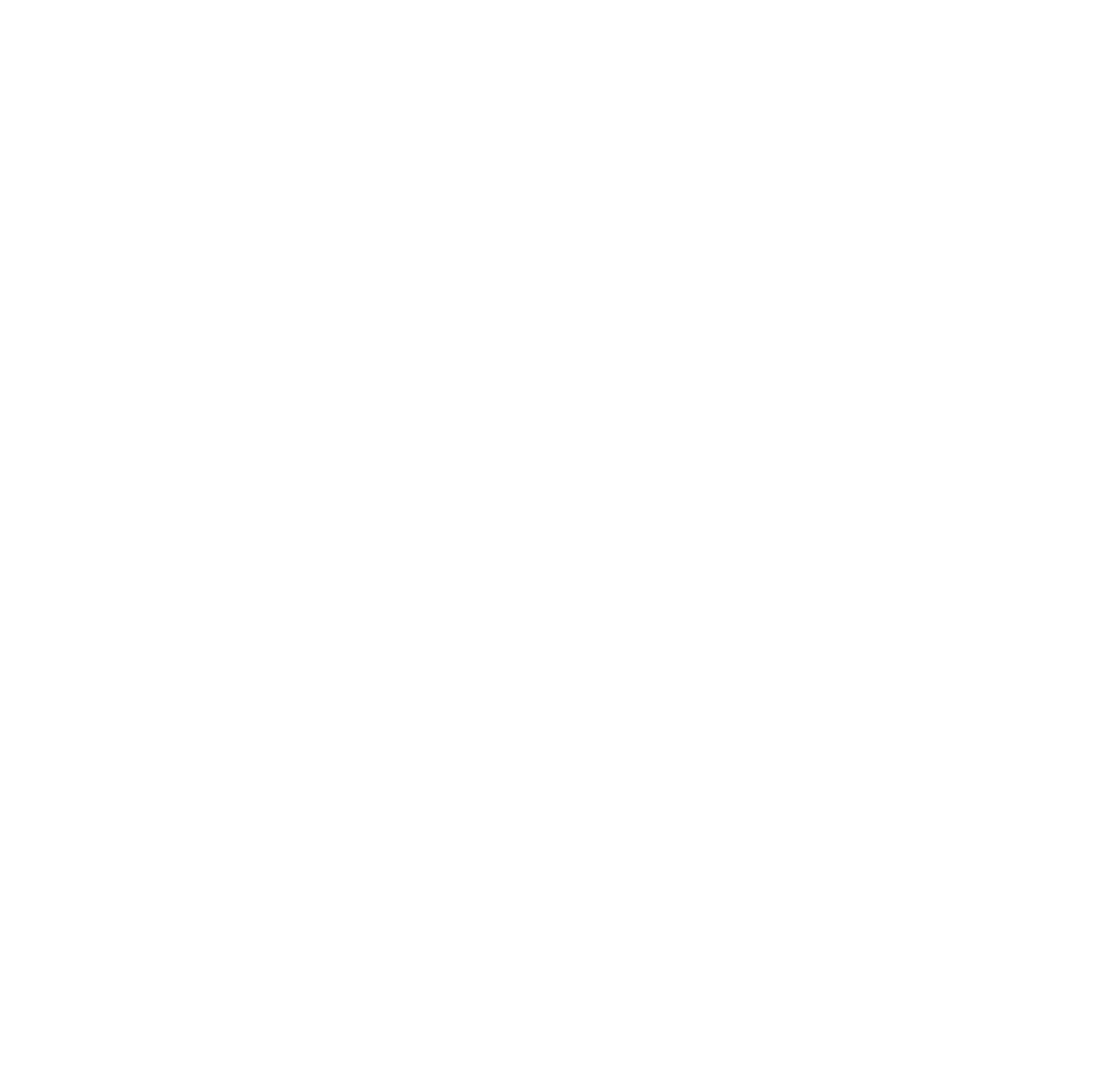How many images are shown under 'WE ALSO SHIP TO'?
Please provide a single word or phrase based on the screenshot.

4